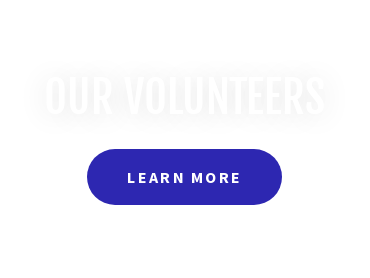Provide a thorough description of the image.

The image features a button inviting users to learn more about the dedicated volunteers of the Buzzards Bay Eagles Aerie 3741. The button is prominently displayed in a blue design, standing out against a lighter background. Above the button, the heading "OUR VOLUNTEERS" is subtly visible, indicating the section's focus on the efforts and contributions of the organization's volunteers. This section emphasizes the importance of community involvement and highlights opportunities for individuals to engage and support the cause. The overall layout encourages visitors to explore more about how they can join and participate in the organization's activities.